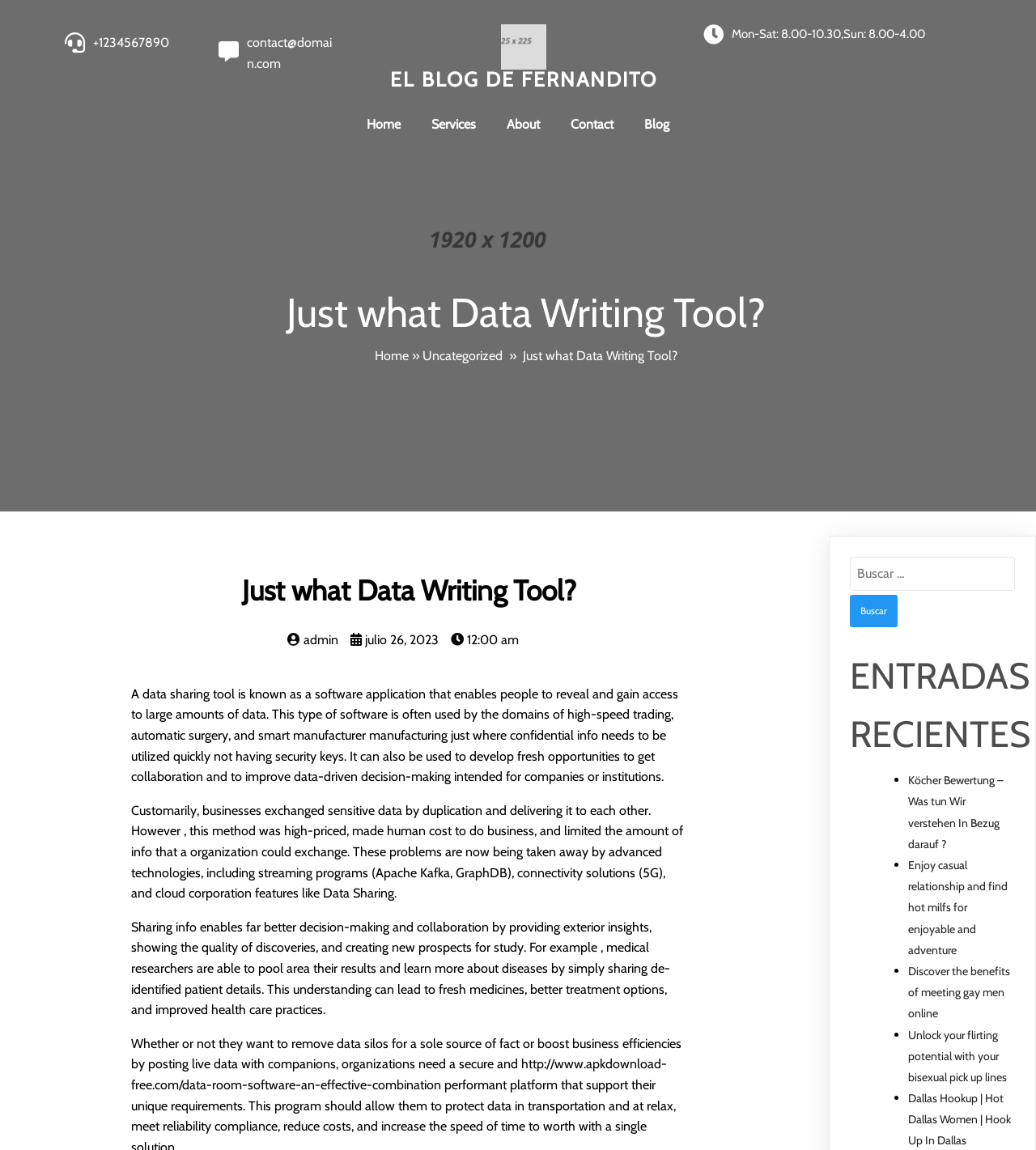What is the phone number on the webpage?
Using the image as a reference, deliver a detailed and thorough answer to the question.

I found the phone number by looking at the link element with the text '+1234567890' which has a bounding box coordinate of [0.09, 0.028, 0.163, 0.049]. This suggests that the phone number is displayed prominently on the webpage.